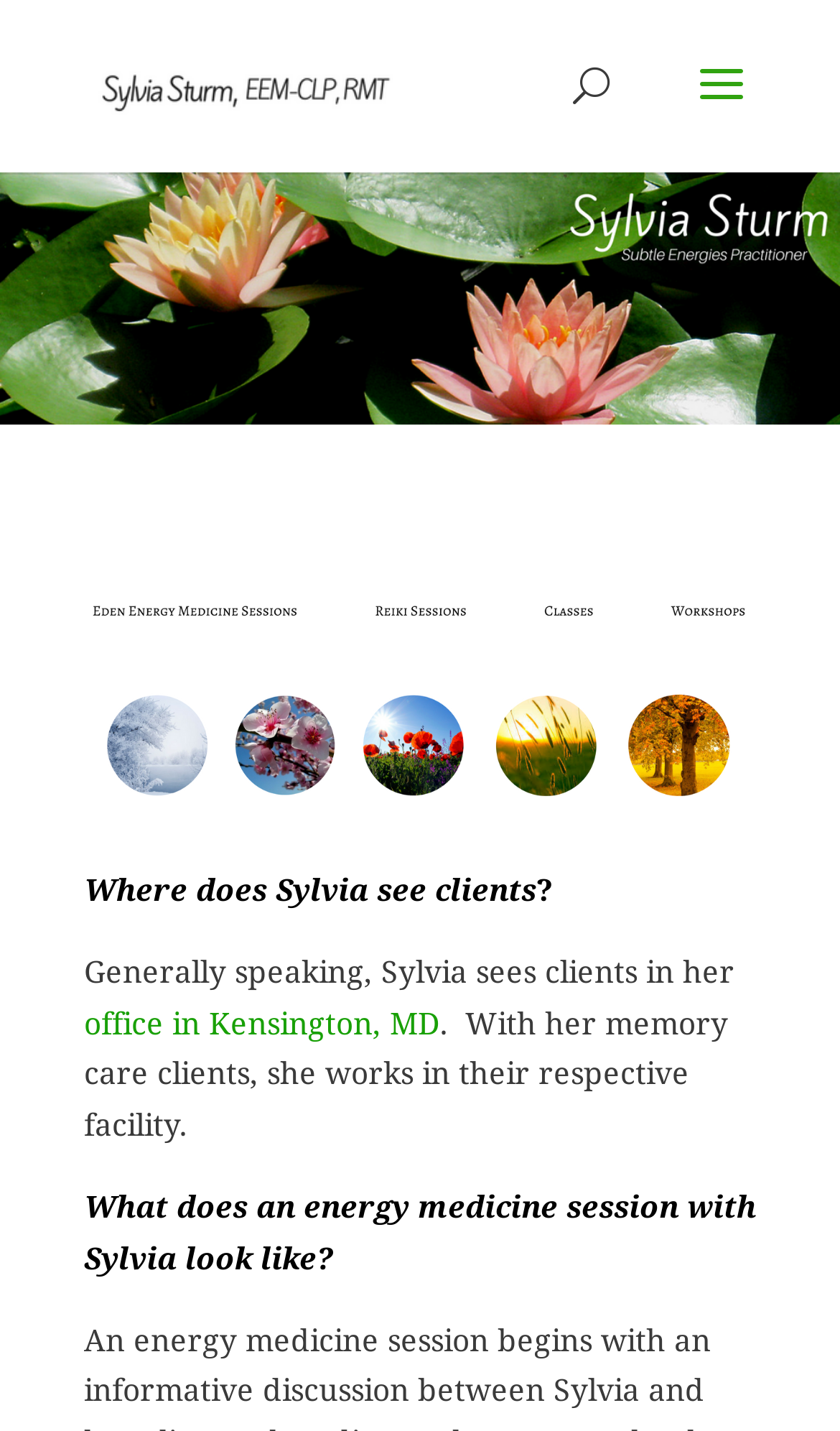For the element described, predict the bounding box coordinates as (top-left x, top-left y, bottom-right x, bottom-right y). All values should be between 0 and 1. Element description: alt="Sylvia Sturm"

[0.11, 0.046, 0.479, 0.07]